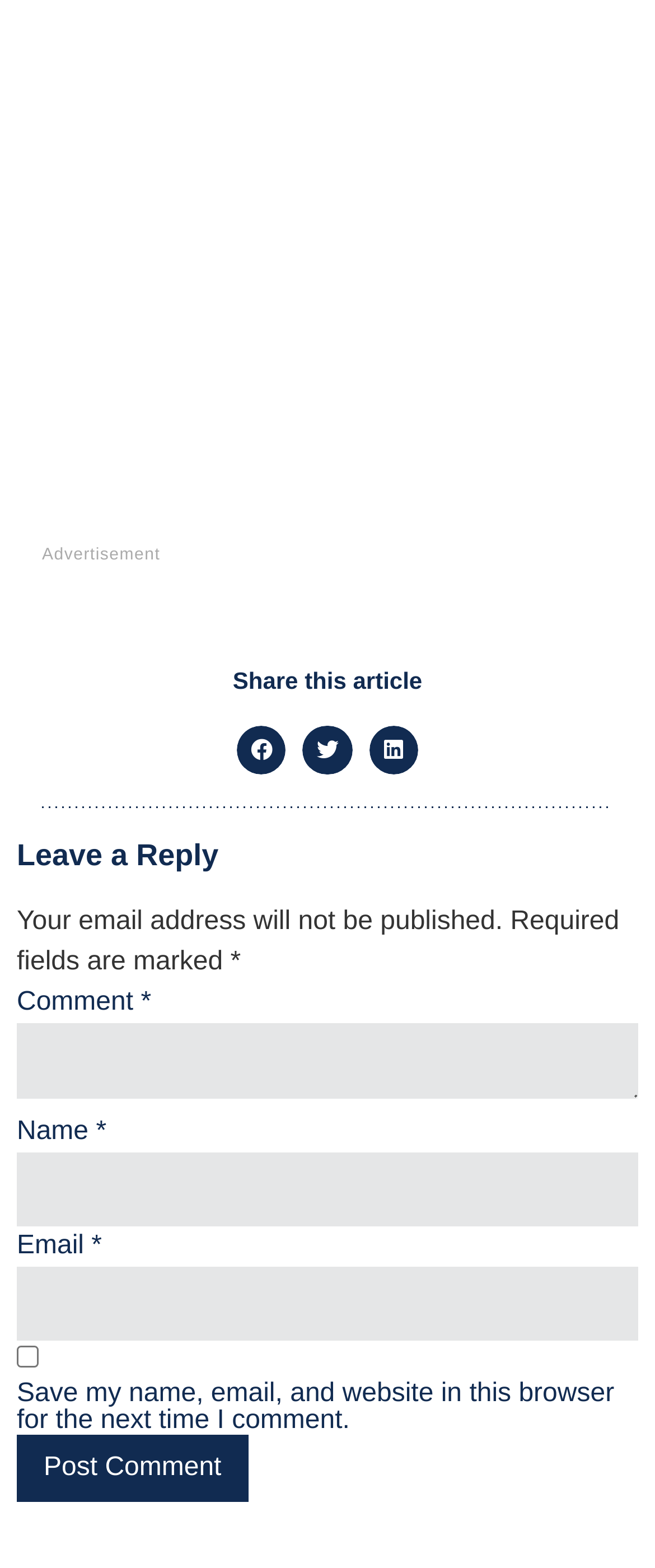How many text fields are there for leaving a reply?
Please respond to the question with a detailed and informative answer.

There are three text fields for leaving a reply: Comment, Name, and Email, which are represented by three textboxes where users can input their respective information.